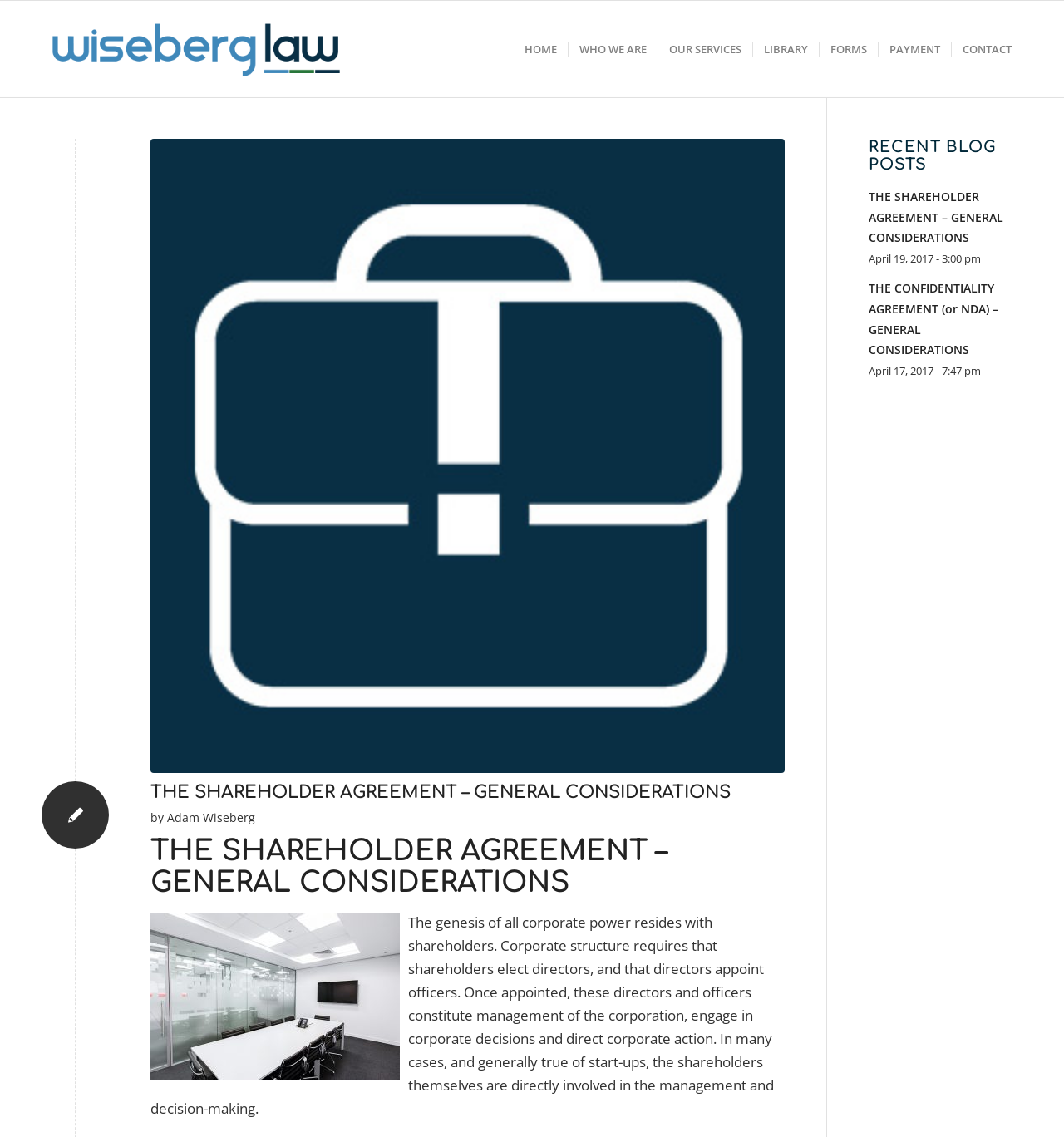Mark the bounding box of the element that matches the following description: "CONTACT".

[0.894, 0.001, 0.961, 0.086]